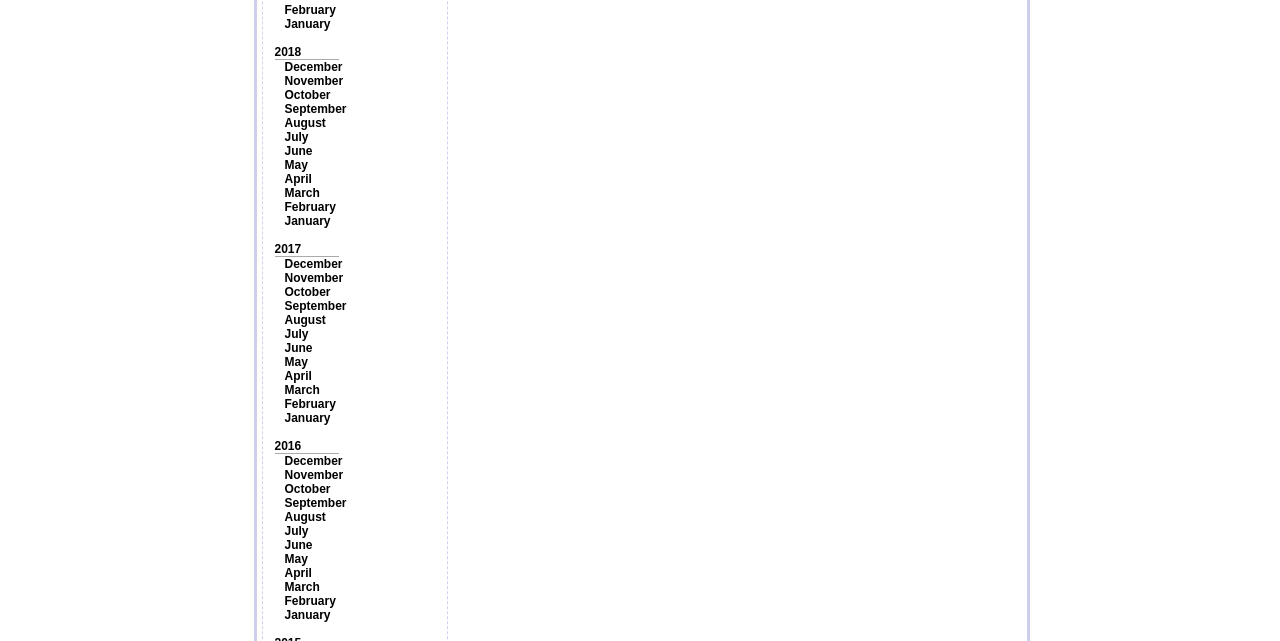Kindly provide the bounding box coordinates of the section you need to click on to fulfill the given instruction: "View January 2018".

[0.222, 0.005, 0.262, 0.027]